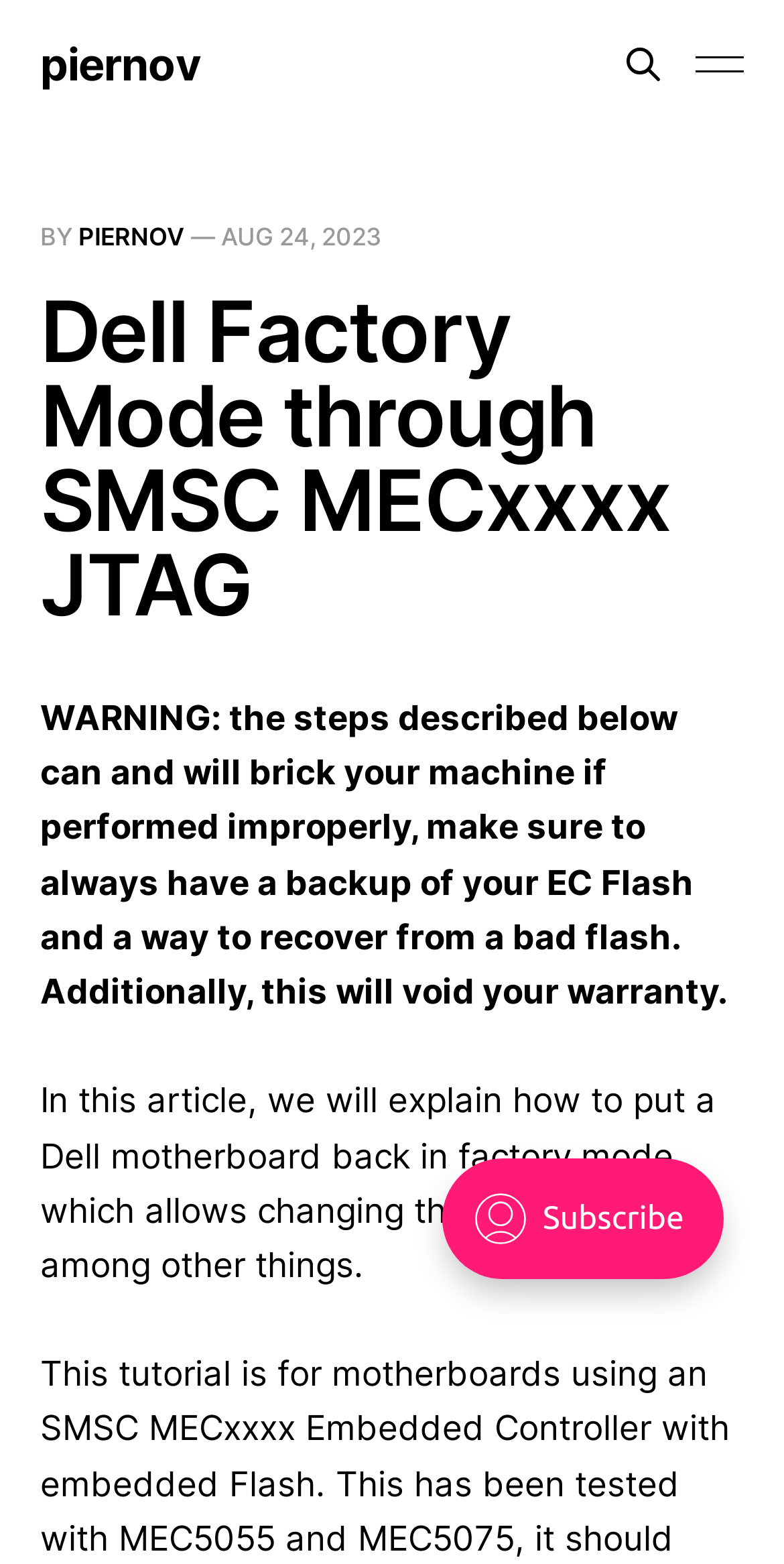Given the element description piernov, predict the bounding box coordinates for the UI element in the webpage screenshot. The format should be (top-left x, top-left y, bottom-right x, bottom-right y), and the values should be between 0 and 1.

[0.051, 0.027, 0.256, 0.055]